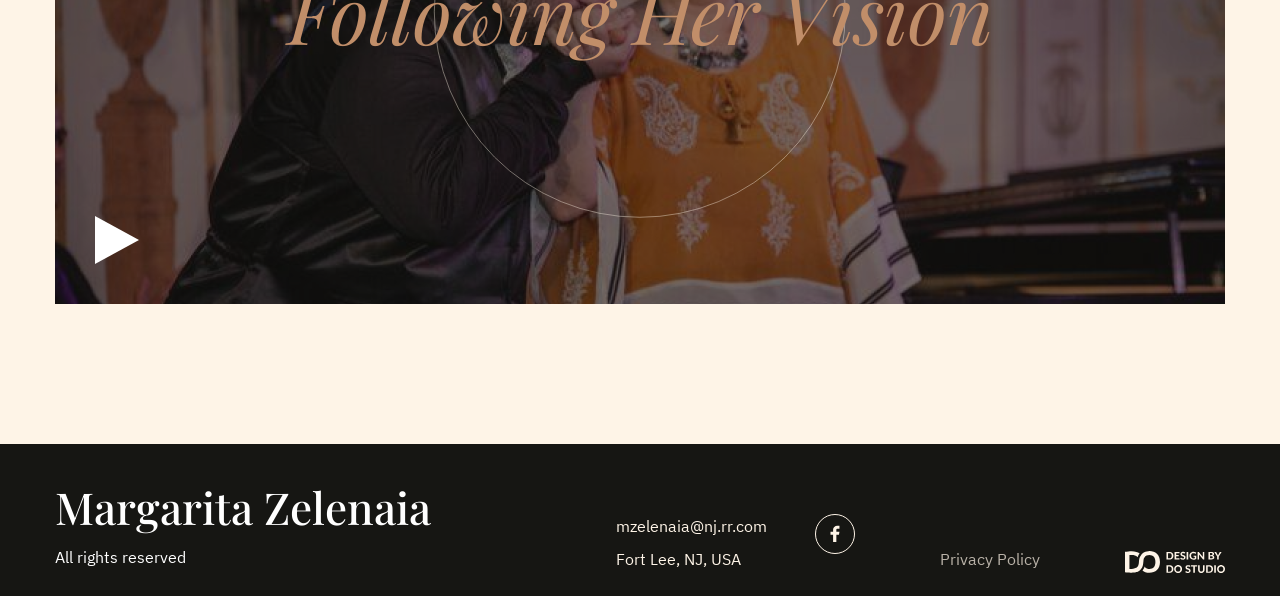Answer this question in one word or a short phrase: What is the orientation of the video time scrubber?

Horizontal